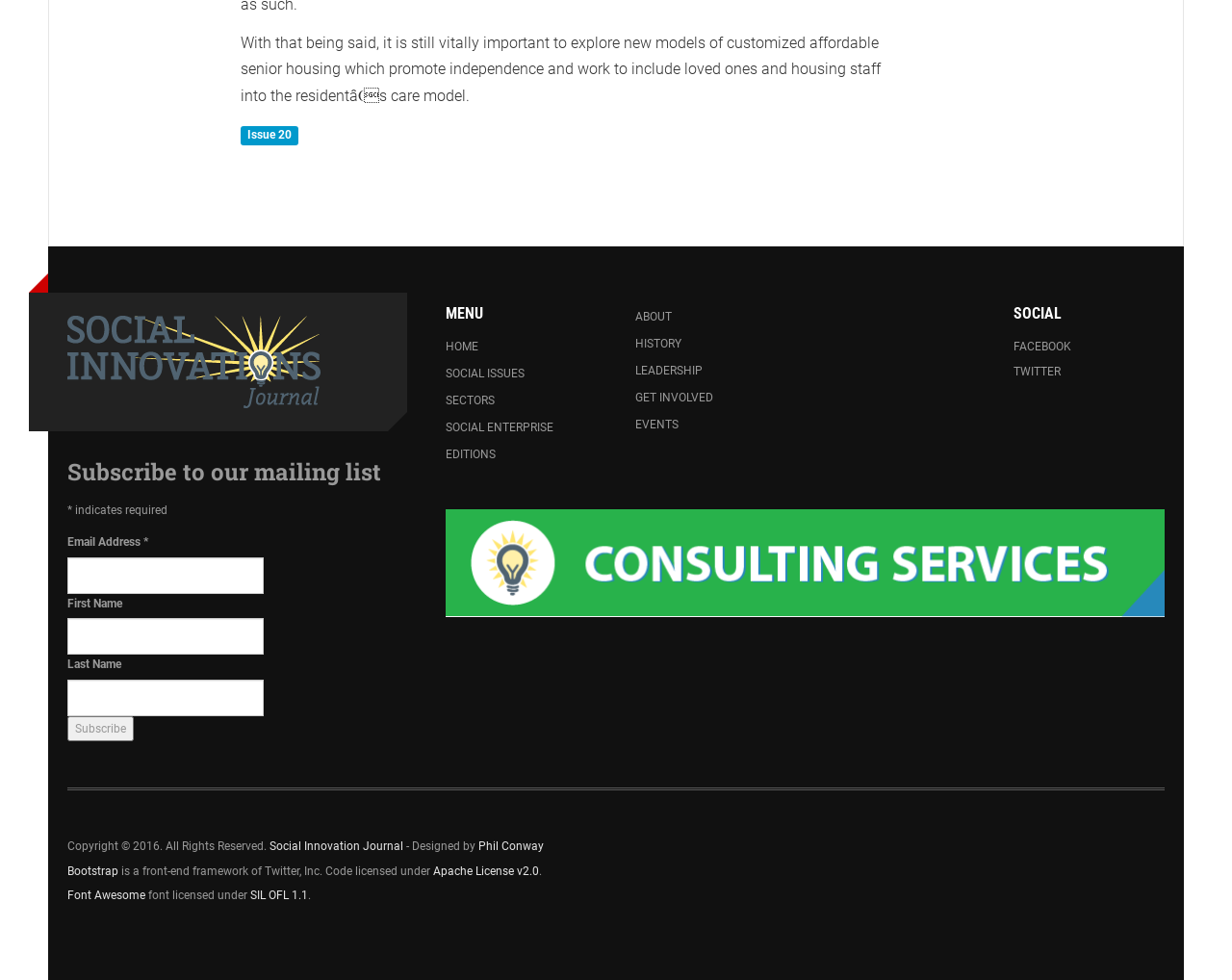Reply to the question with a single word or phrase:
What is the copyright year of the webpage?

2016